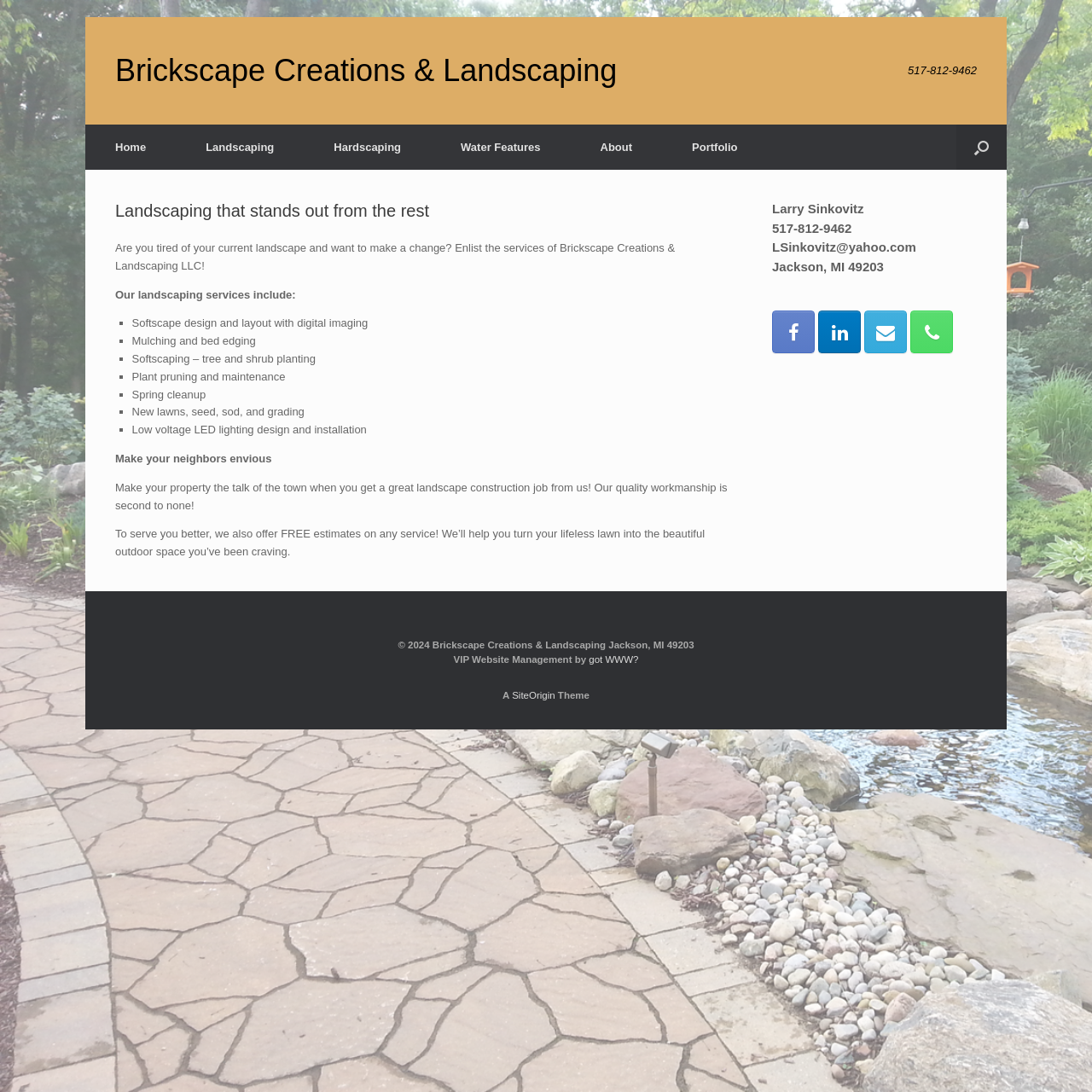What is the email address of Brickscape Creations & Landscaping?
Using the image, provide a detailed and thorough answer to the question.

I found the email address by looking at the bottom-right corner of the webpage, where it is displayed as 'LSinkovitz@yahoo.com'.